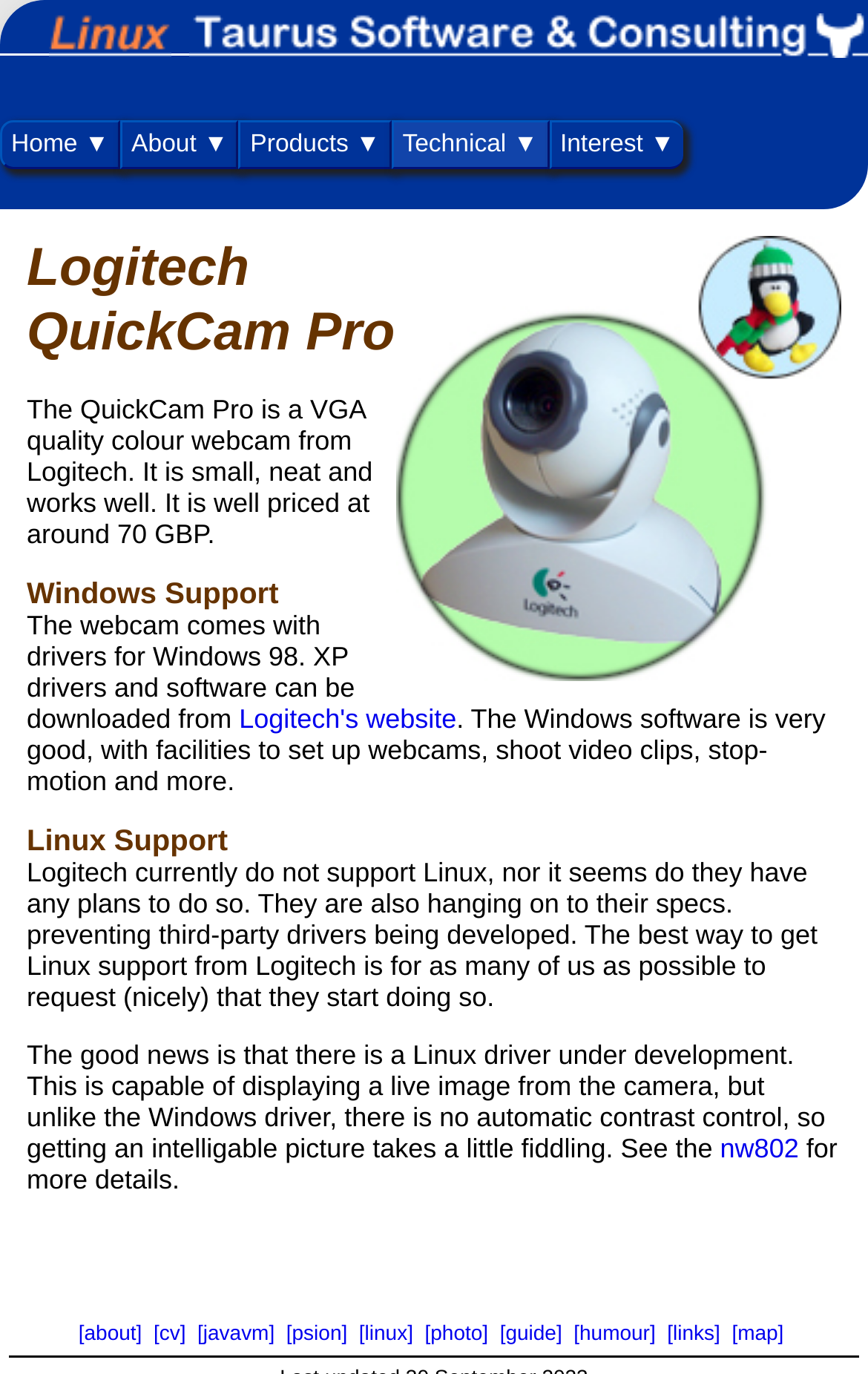Determine the bounding box coordinates of the clickable area required to perform the following instruction: "Visit Logitech's website". The coordinates should be represented as four float numbers between 0 and 1: [left, top, right, bottom].

[0.275, 0.511, 0.526, 0.534]